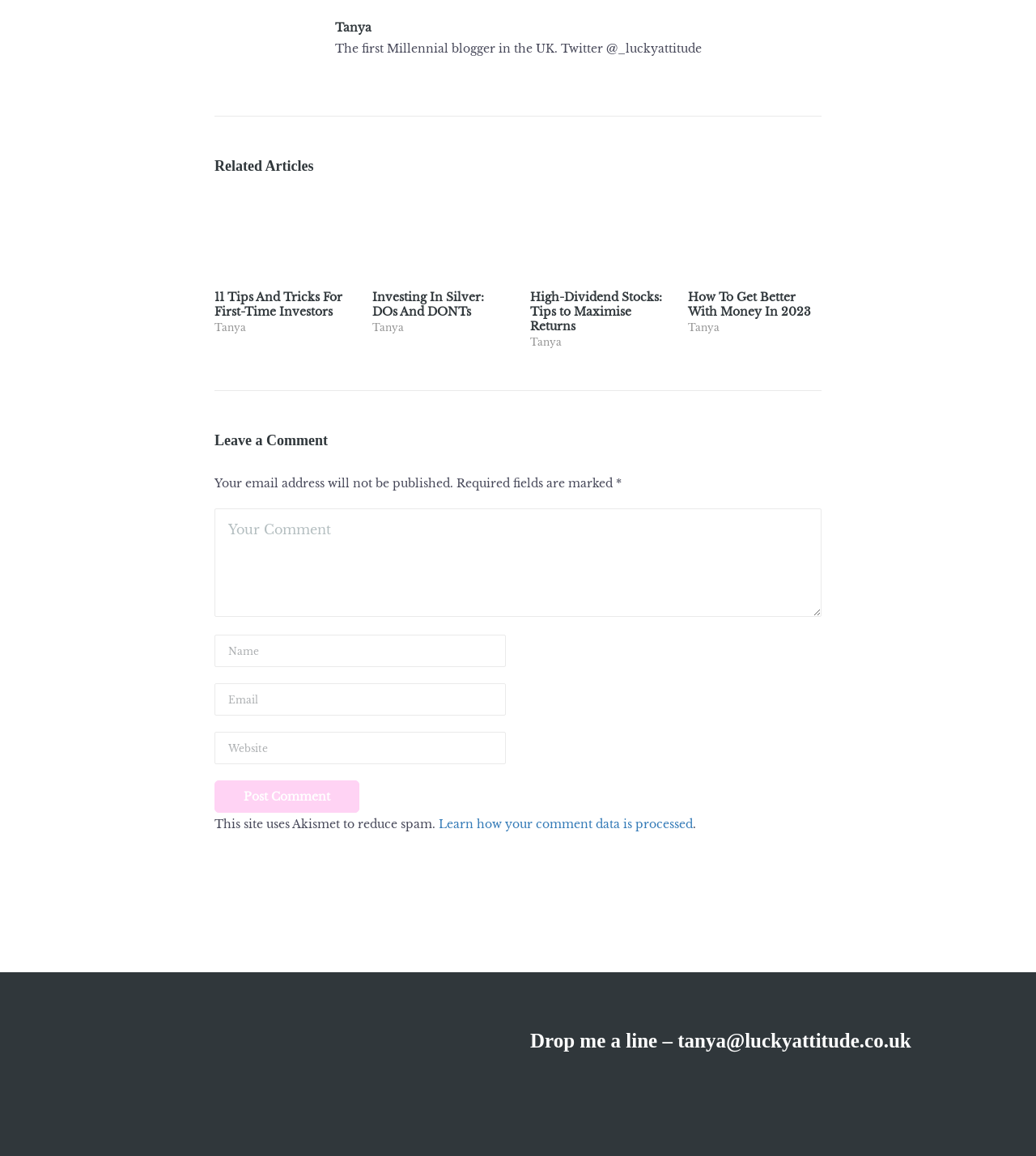Please determine the bounding box coordinates of the section I need to click to accomplish this instruction: "Click on the button to post a comment".

[0.208, 0.676, 0.346, 0.702]